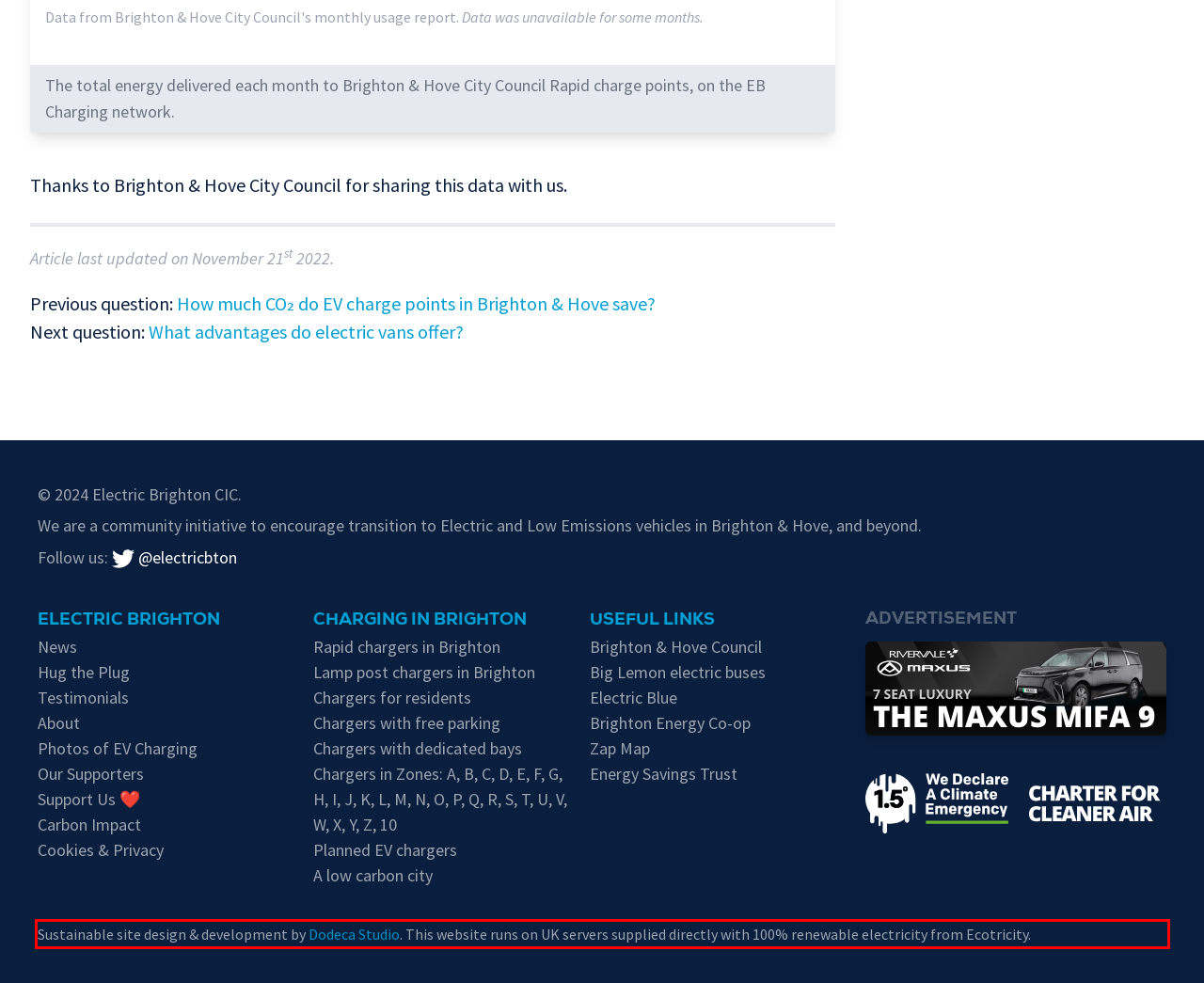You are given a screenshot with a red rectangle. Identify and extract the text within this red bounding box using OCR.

Sustainable site design & development by Dodeca Studio. This website runs on UK servers supplied directly with 100% renewable electricity from Ecotricity.